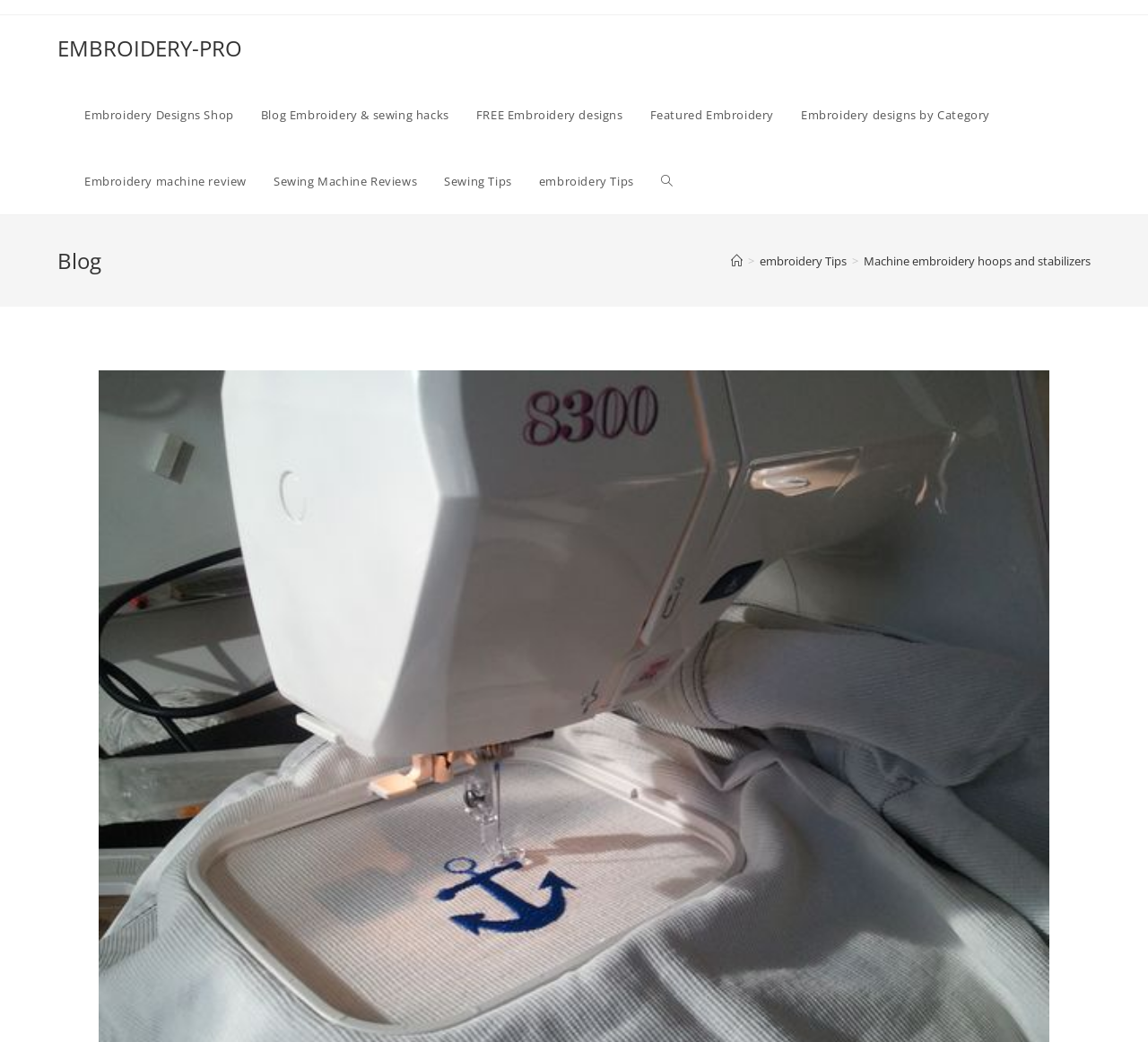Please specify the bounding box coordinates of the region to click in order to perform the following instruction: "go to embroidery designs shop".

[0.062, 0.078, 0.215, 0.142]